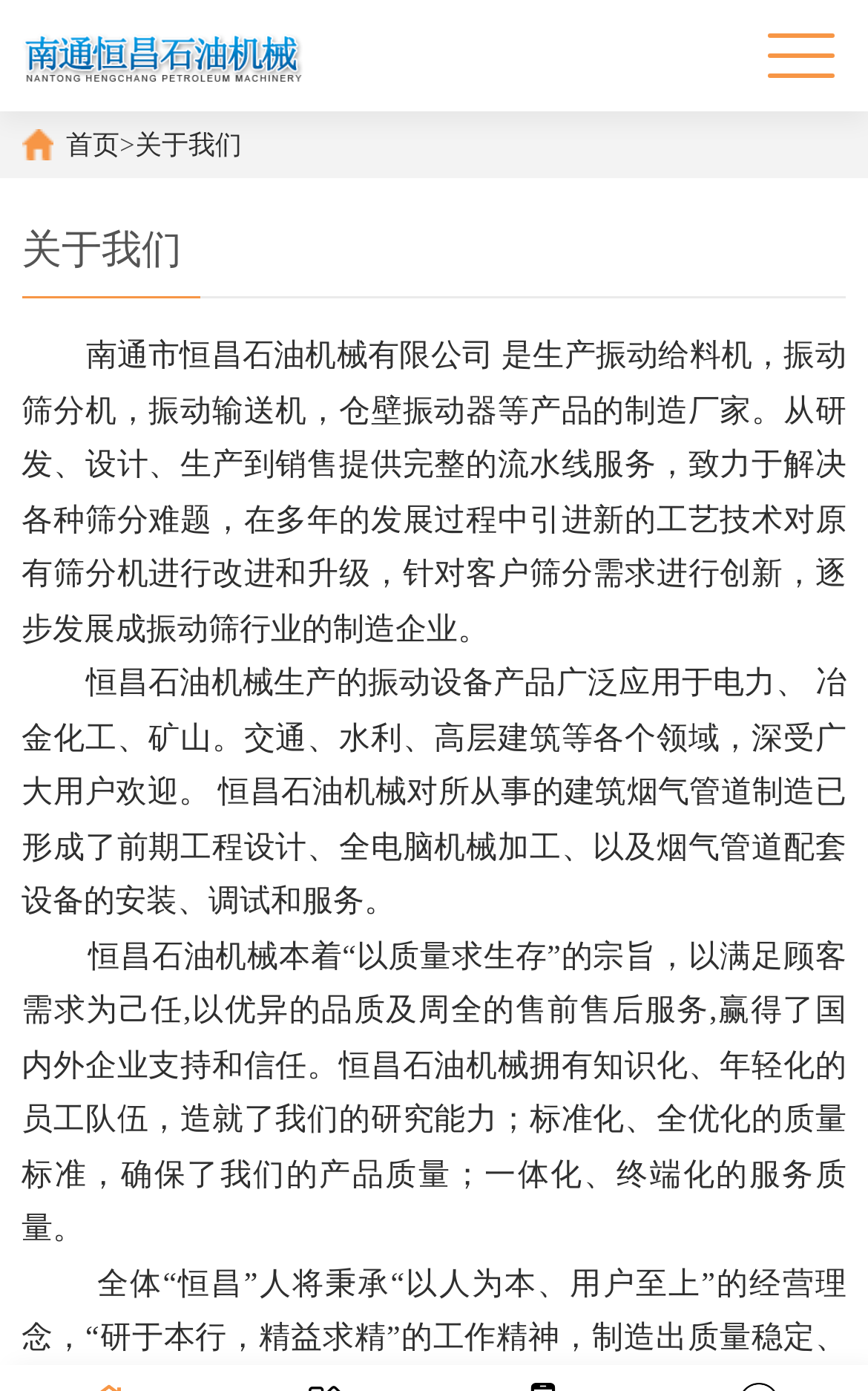Answer the following inquiry with a single word or phrase:
What is the company name?

南通市恒昌石油机械有限公司